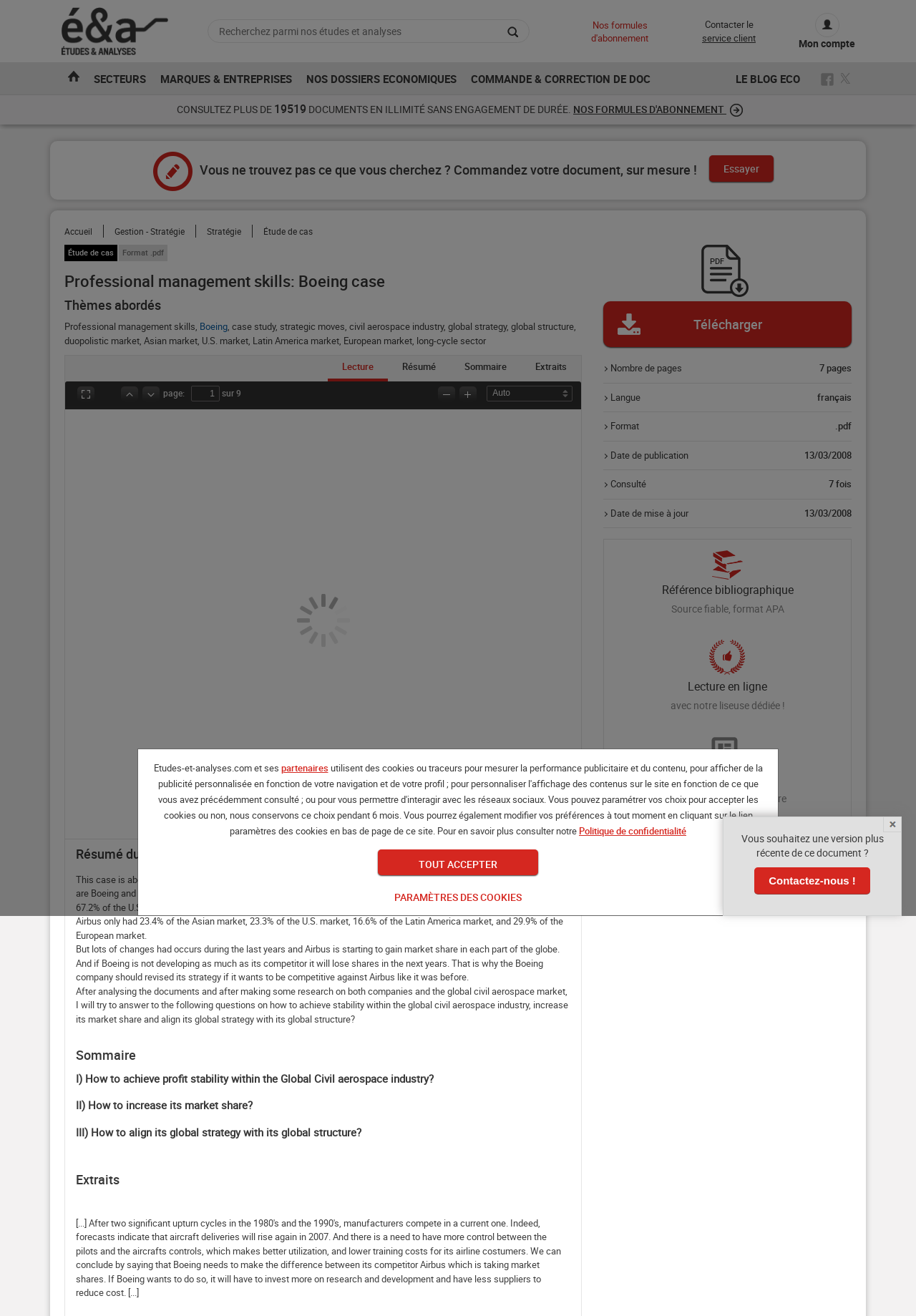Please answer the following question using a single word or phrase: What is the format of the document?

.pdf